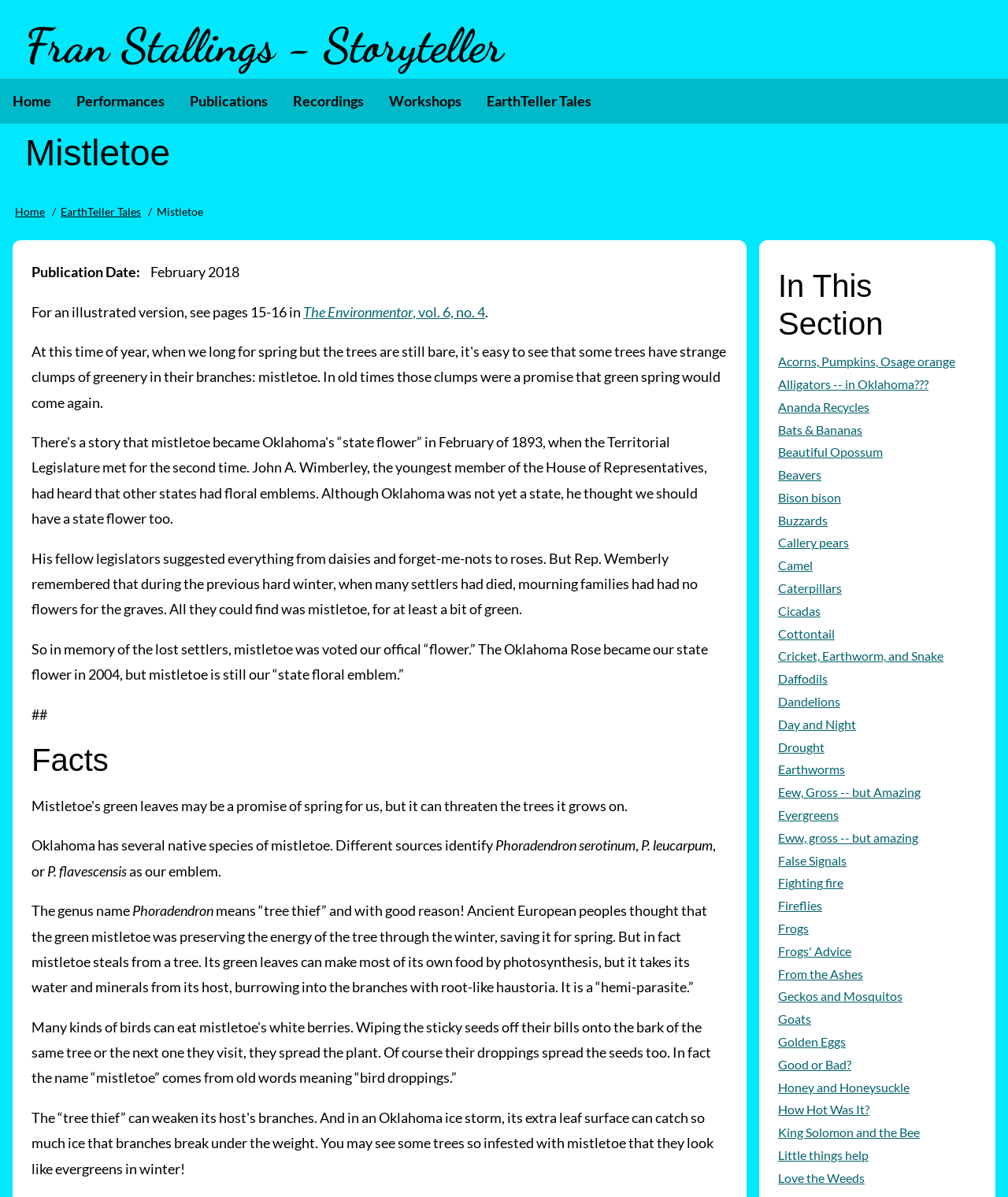Identify the bounding box for the element characterized by the following description: "Acorns, Pumpkins, Osage orange".

[0.772, 0.293, 0.969, 0.312]